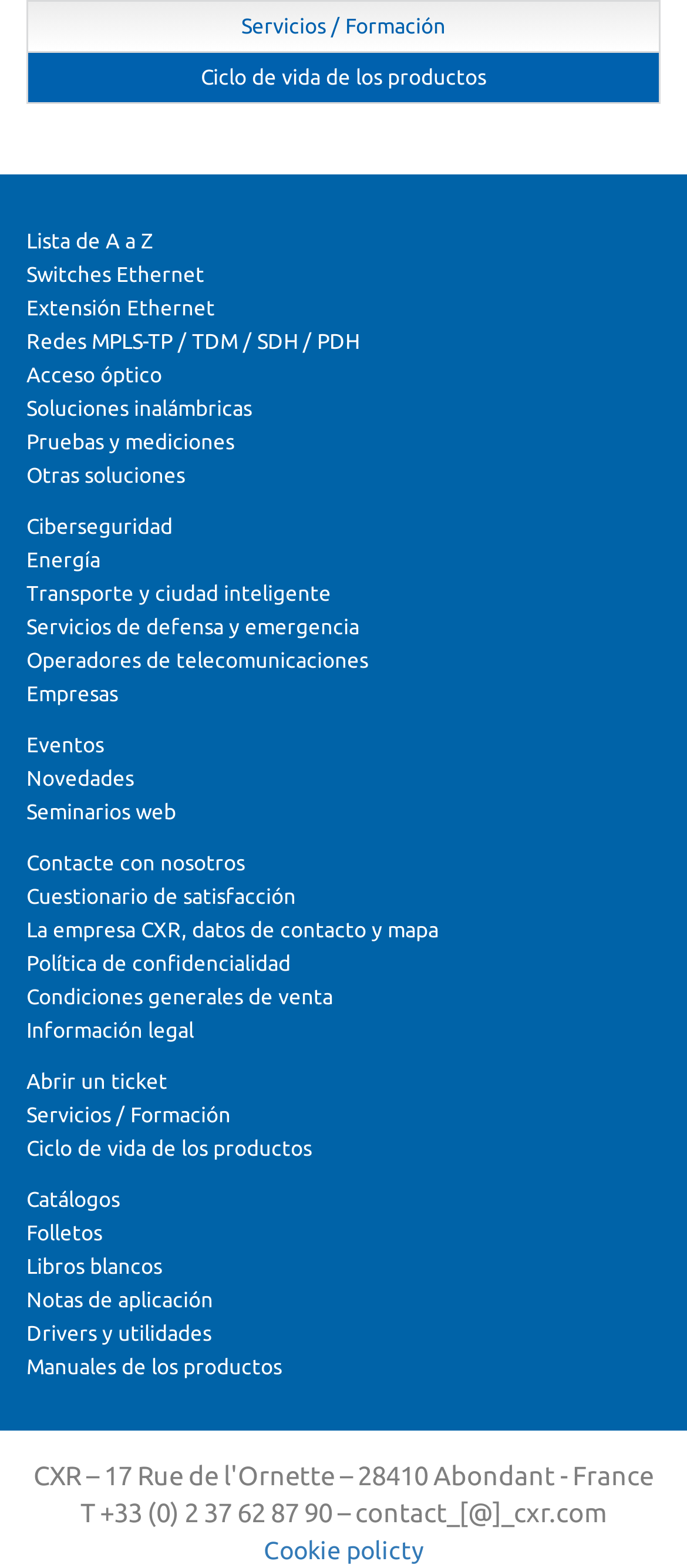Highlight the bounding box of the UI element that corresponds to this description: "Acceso óptico".

[0.038, 0.231, 0.236, 0.246]